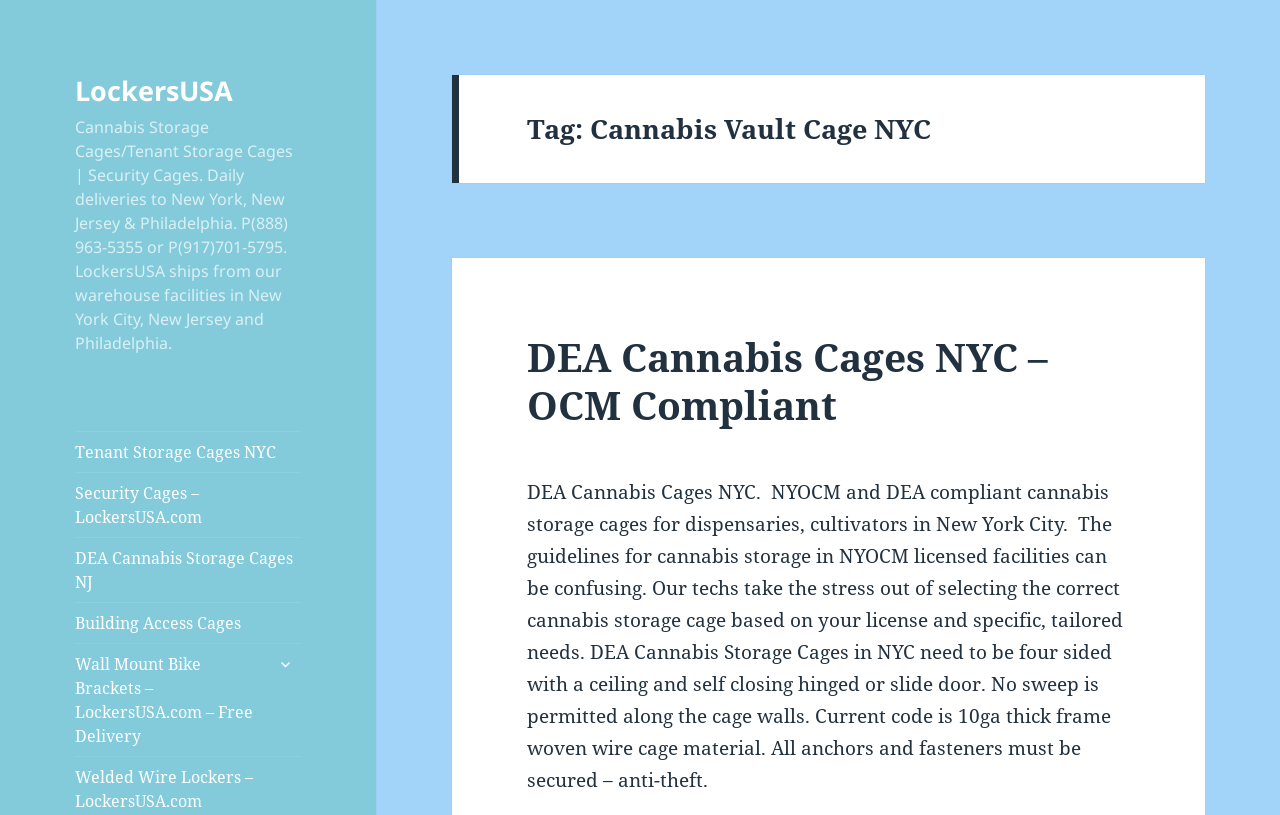Carefully examine the image and provide an in-depth answer to the question: What is the material of DEA Cannabis Storage Cages?

The material of DEA Cannabis Storage Cages is mentioned in the static text describing the DEA Cannabis Cages NYC, which states that the current code requires 10ga thick frame woven wire cage material.